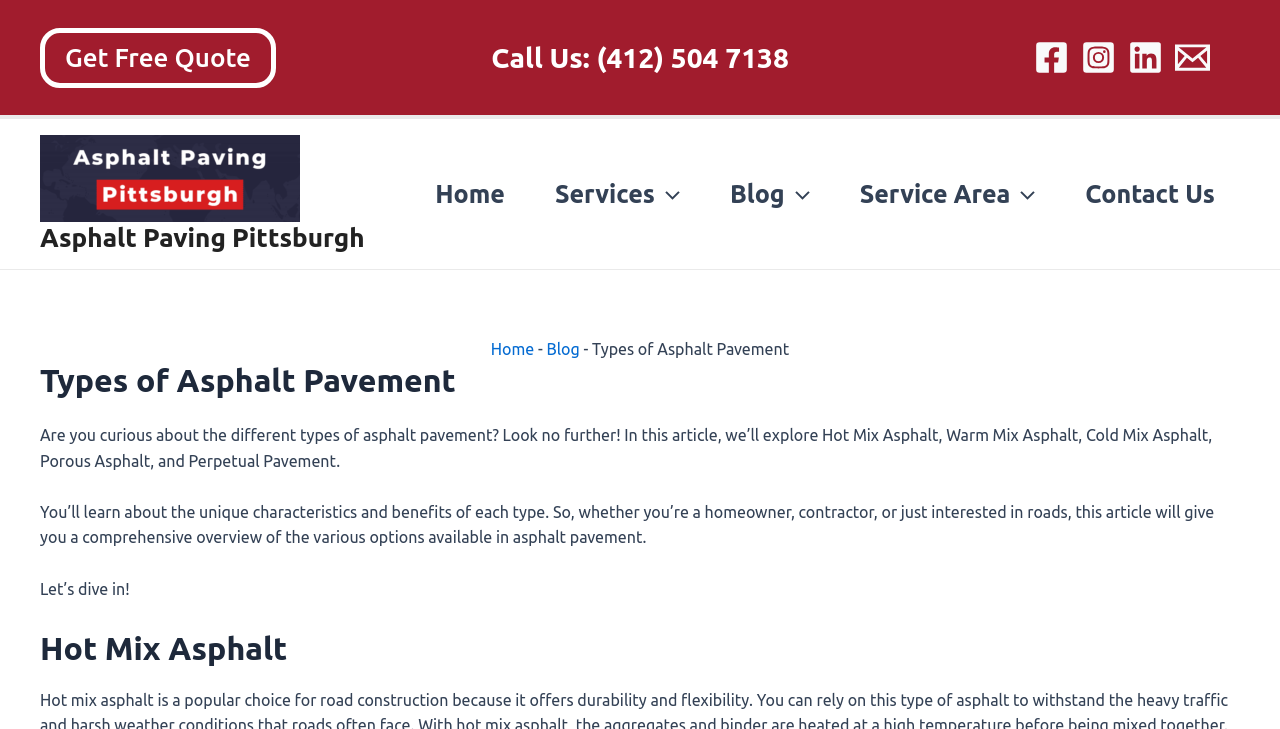What is the first type of asphalt pavement mentioned in the article?
Provide a comprehensive and detailed answer to the question.

The article mentions Hot Mix Asphalt as the first type of asphalt pavement, as indicated by the heading 'Hot Mix Asphalt'.